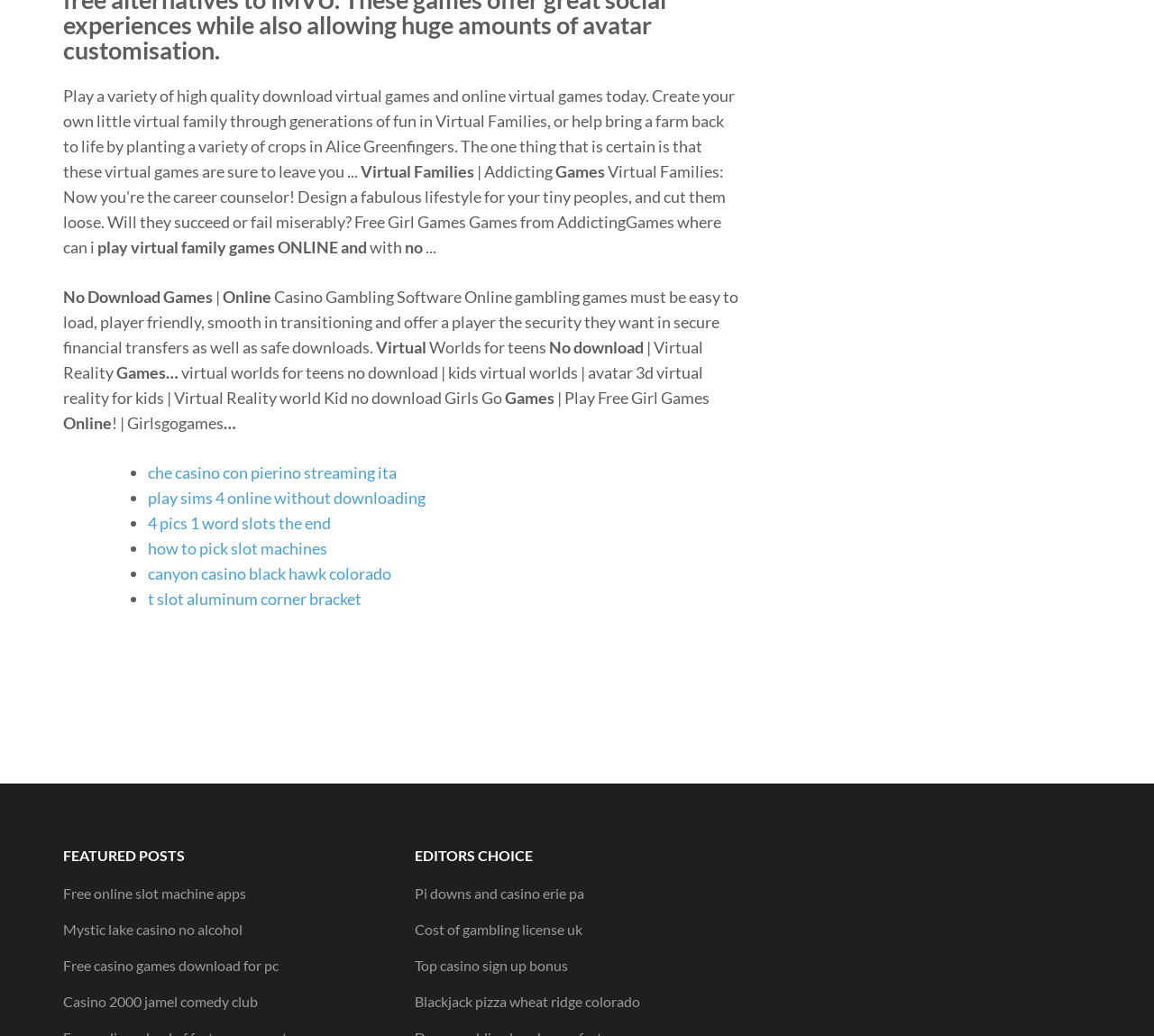What type of audience is the 'Virtual Worlds for teens' section targeting?
Please look at the screenshot and answer using one word or phrase.

Teenagers